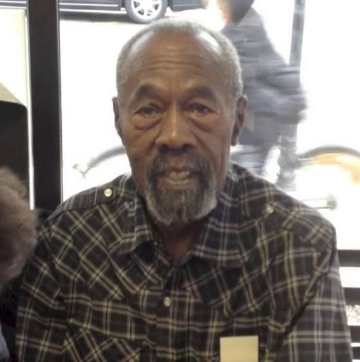Summarize the image with a detailed description that highlights all prominent details.

The image features Vernon Winfrey, renowned as the father of famous media mogul Oprah Winfrey. In his later years, Winfrey is depicted with a thoughtful expression, wearing a classic checkered shirt. He carries a sense of wisdom and strength, indicative of his life experiences. Behind him, a soft focus reveals a glimpse of everyday life, with blurred figures suggesting movement outside, adding a subtle layer of context to the scene. Winfrey is celebrated not only for his familial connections but also for his great legacy as a barber in East Nashville, where he established a strong community presence. The accompanying article delves into his biography, including his age, net worth, and details about his endeavors, providing insight into the impactful life he has led.